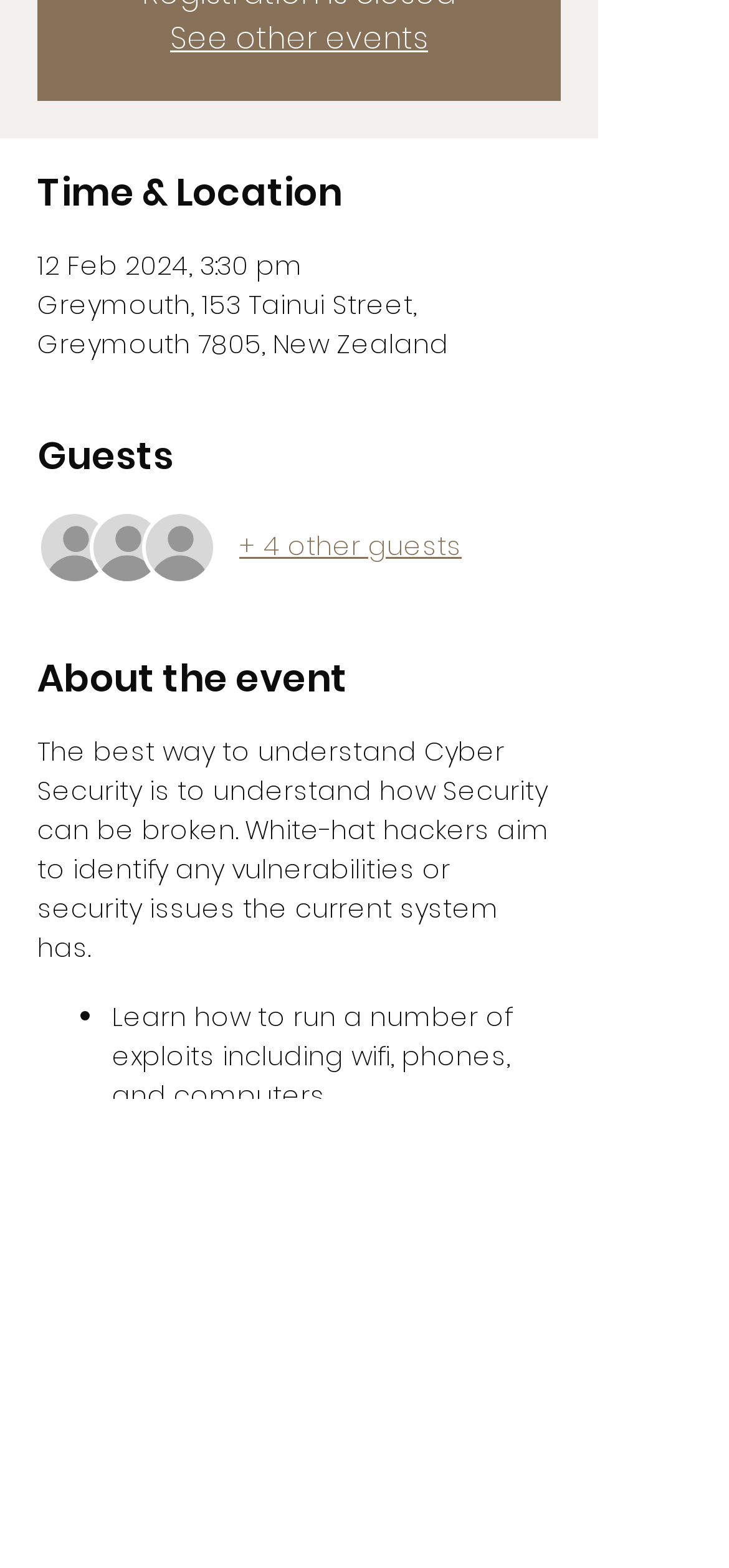Answer the question using only a single word or phrase: 
What is the date and time of the event?

12 Feb 2024, 3:30 pm